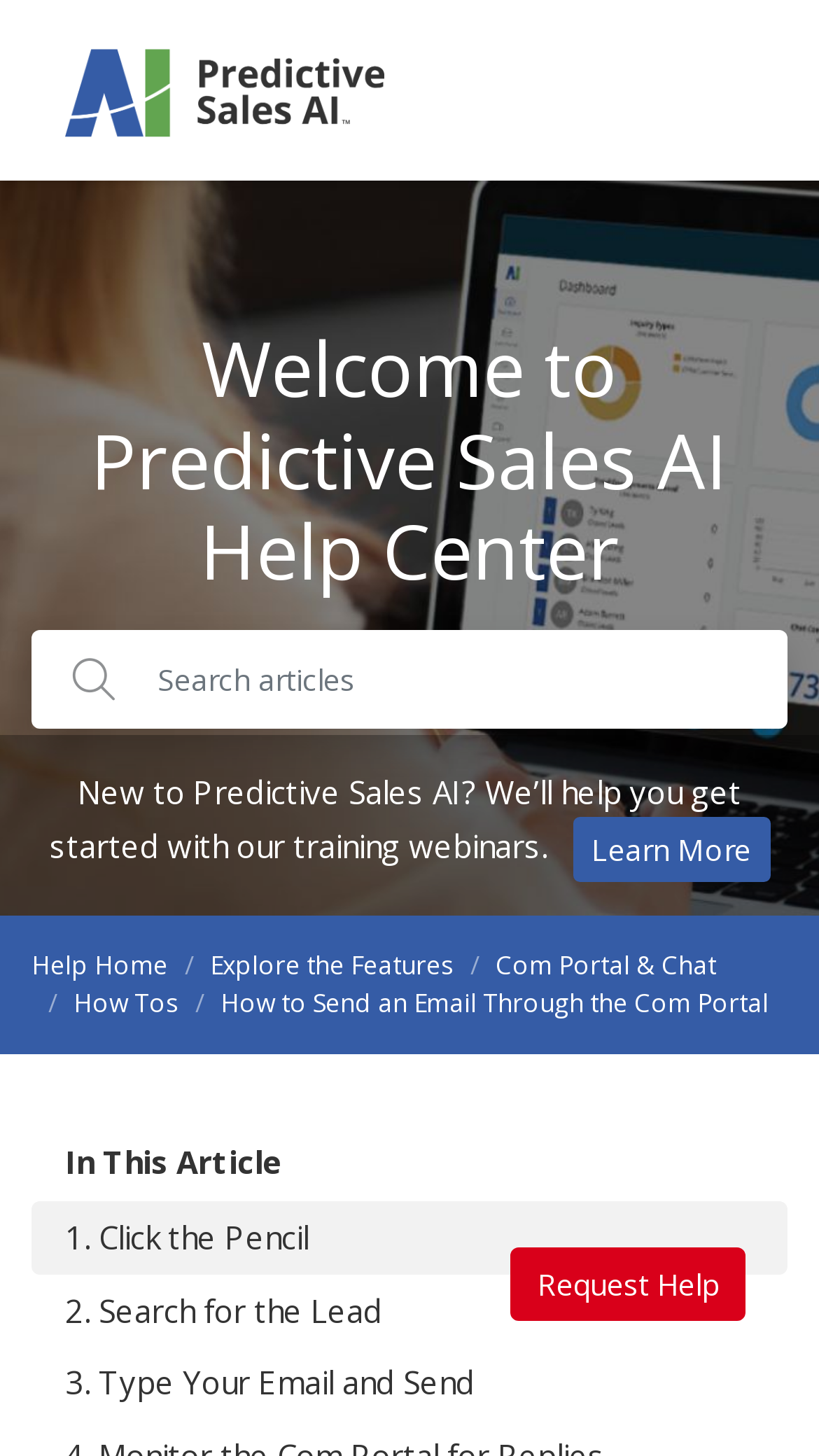Specify the bounding box coordinates of the area to click in order to follow the given instruction: "Learn more about training webinars."

[0.699, 0.561, 0.94, 0.605]